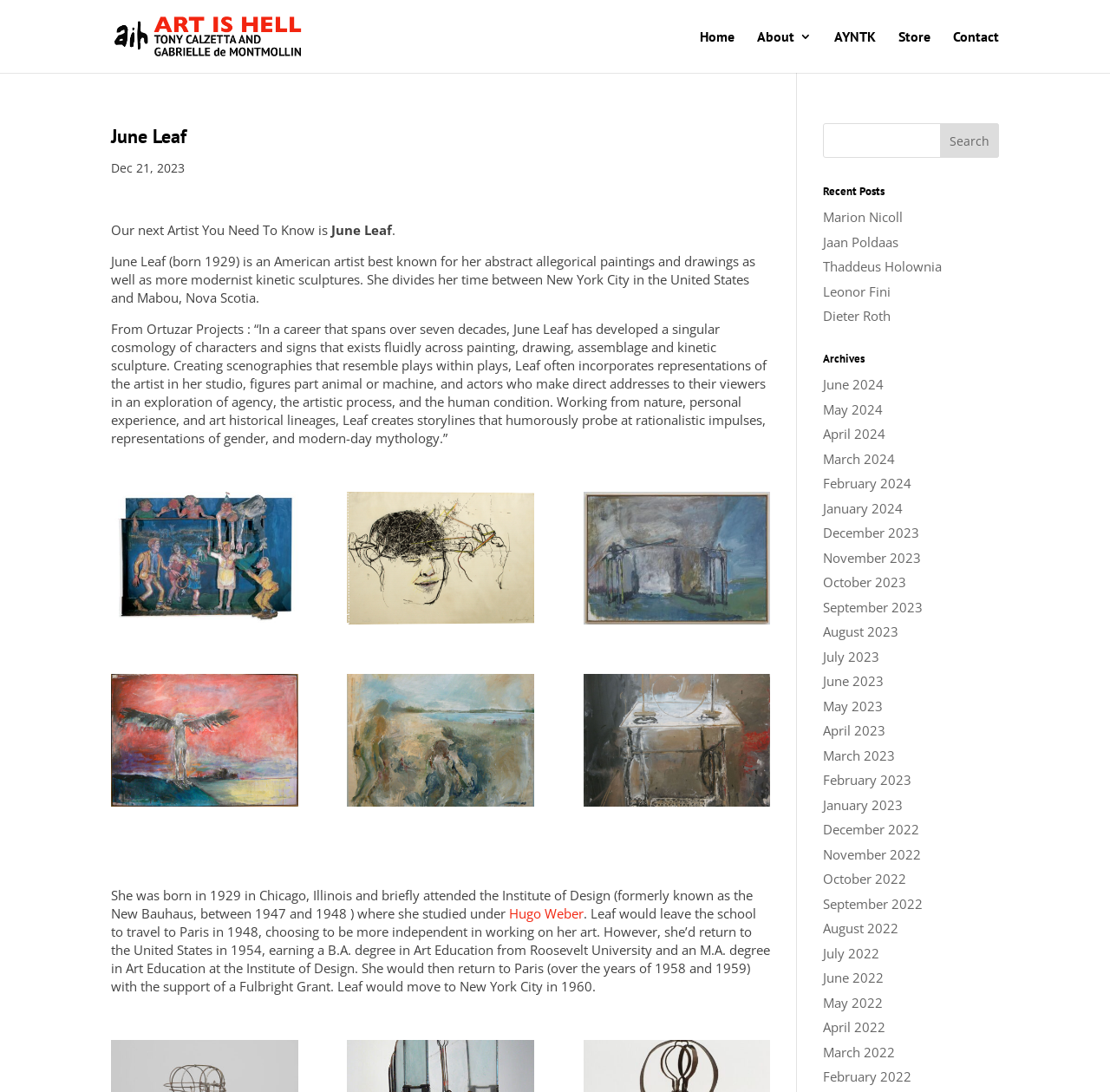Please provide a brief answer to the following inquiry using a single word or phrase:
What is the name of the artist featured on this webpage?

June Leaf